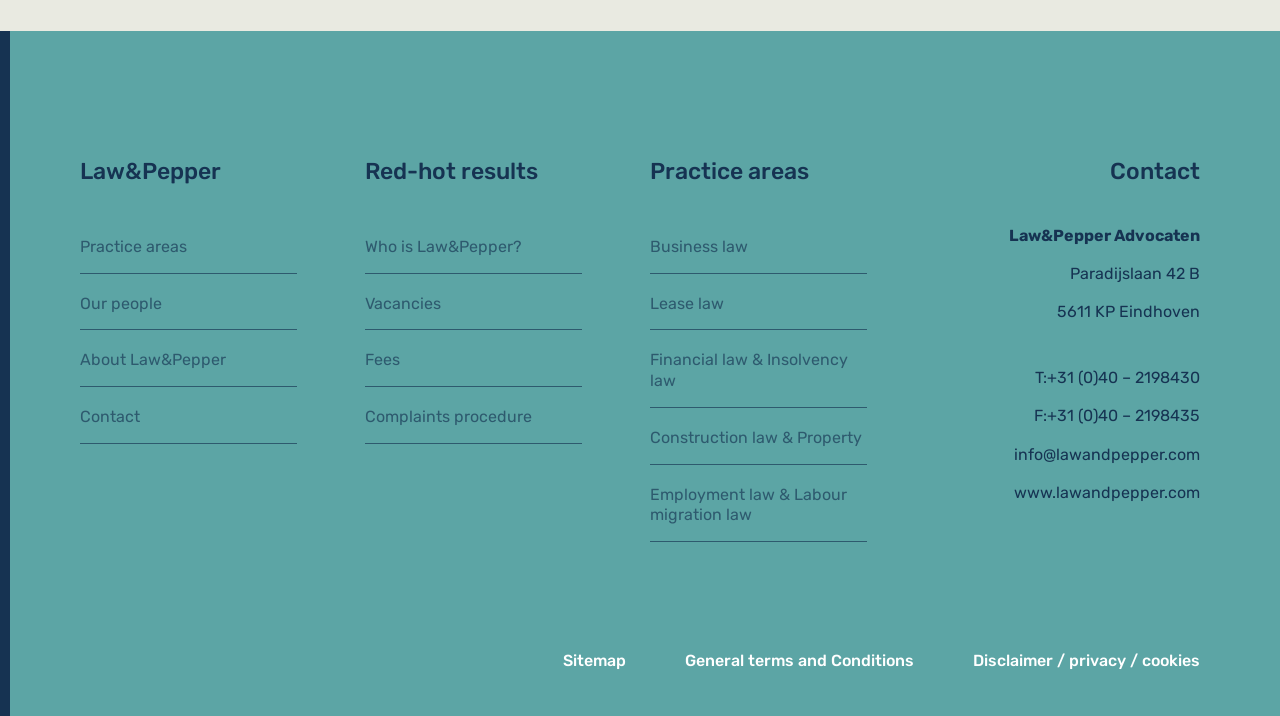Please specify the coordinates of the bounding box for the element that should be clicked to carry out this instruction: "Go to About Law&Pepper". The coordinates must be four float numbers between 0 and 1, formatted as [left, top, right, bottom].

[0.062, 0.453, 0.232, 0.532]